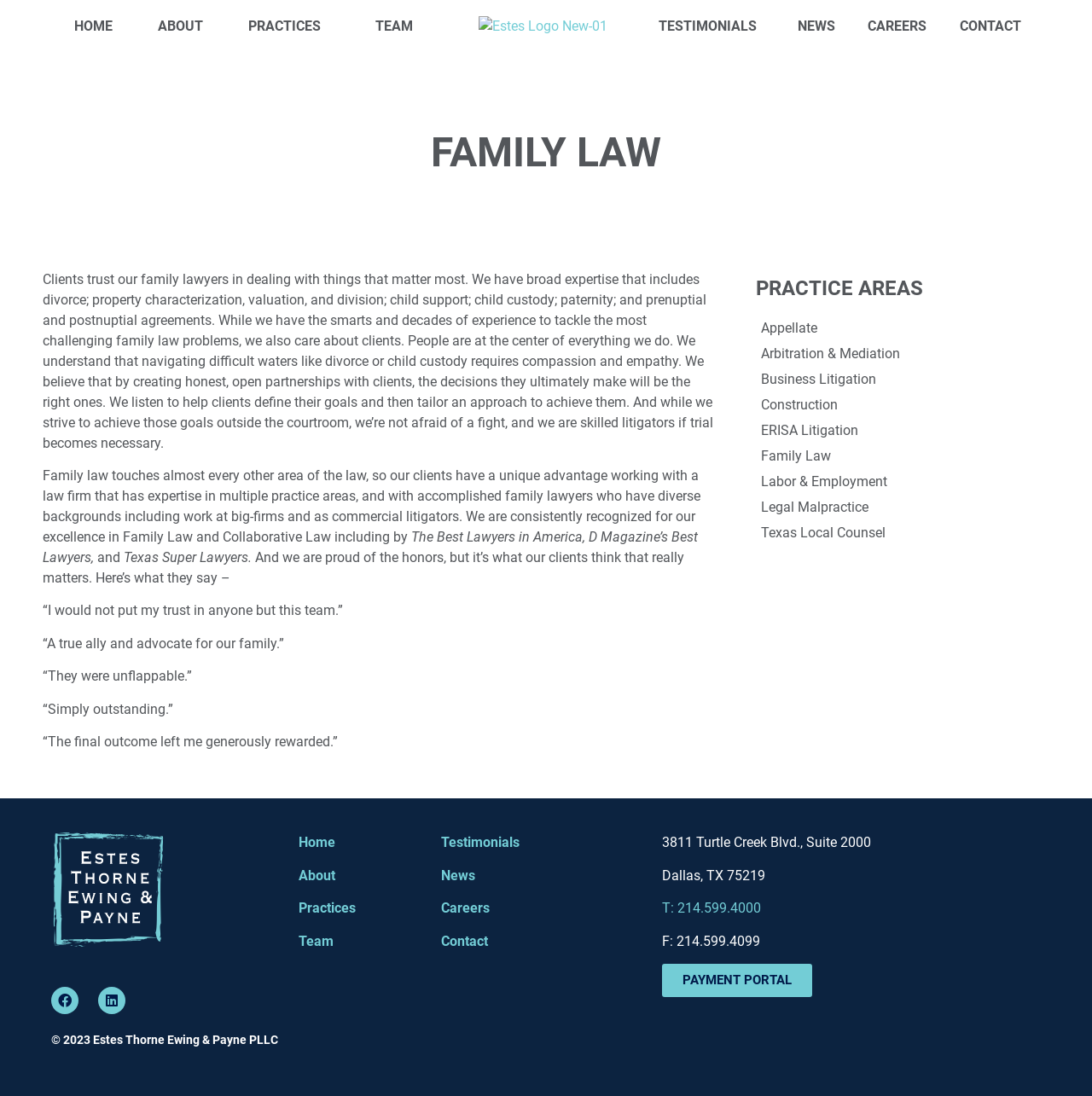Describe the webpage in detail, including text, images, and layout.

This webpage is about Estes Thorne Ewing & Payne, a law firm specializing in family law. At the top, there is a navigation menu with links to "HOME", "ABOUT", "PRACTICES", "TEAM", "TESTIMONIALS", "NEWS", "CAREERS", and "CONTACT". Below the navigation menu, there is a logo of the law firm, Estes Logo New-01, which is an image.

The main content of the webpage is divided into two sections. The first section has a heading "FAMILY LAW" and describes the law firm's expertise in family law, including divorce, property characterization, child support, and child custody. The text also emphasizes the firm's compassionate and empathetic approach to clients.

The second section has a heading "PRACTICE AREAS" and lists various practice areas of the law firm, including appellate, arbitration & mediation, business litigation, construction, ERISA litigation, family law, labor & employment, legal malpractice, and Texas local counsel. Each practice area is a link.

At the bottom of the webpage, there are social media links to Facebook and LinkedIn, as well as a copyright notice and contact information, including an address, phone number, and fax number. There is also a payment portal link.

Throughout the webpage, there are several testimonials from clients, praising the law firm's services.